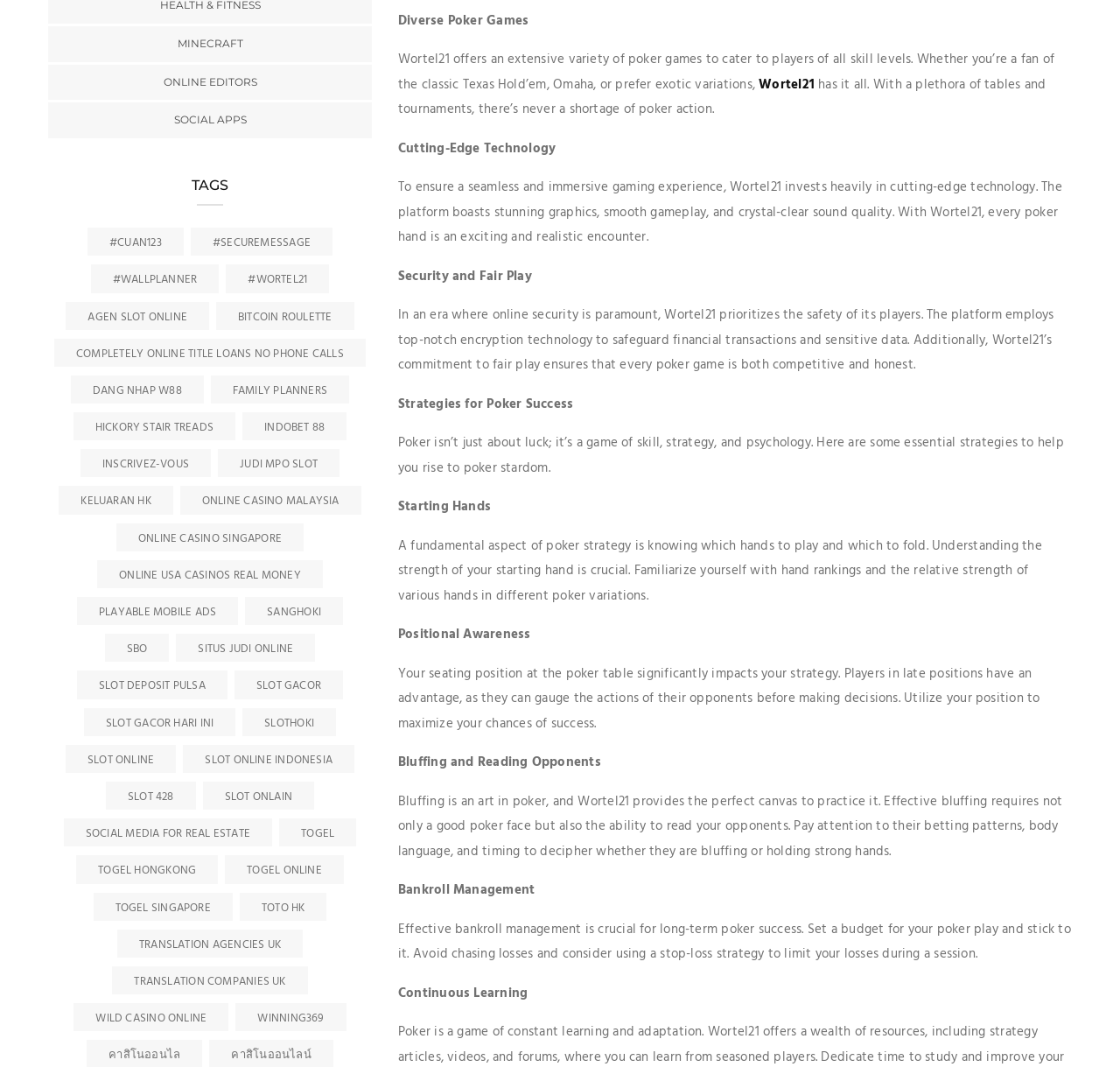Can you determine the bounding box coordinates of the area that needs to be clicked to fulfill the following instruction: "Visit MINECRAFT"?

[0.158, 0.033, 0.217, 0.049]